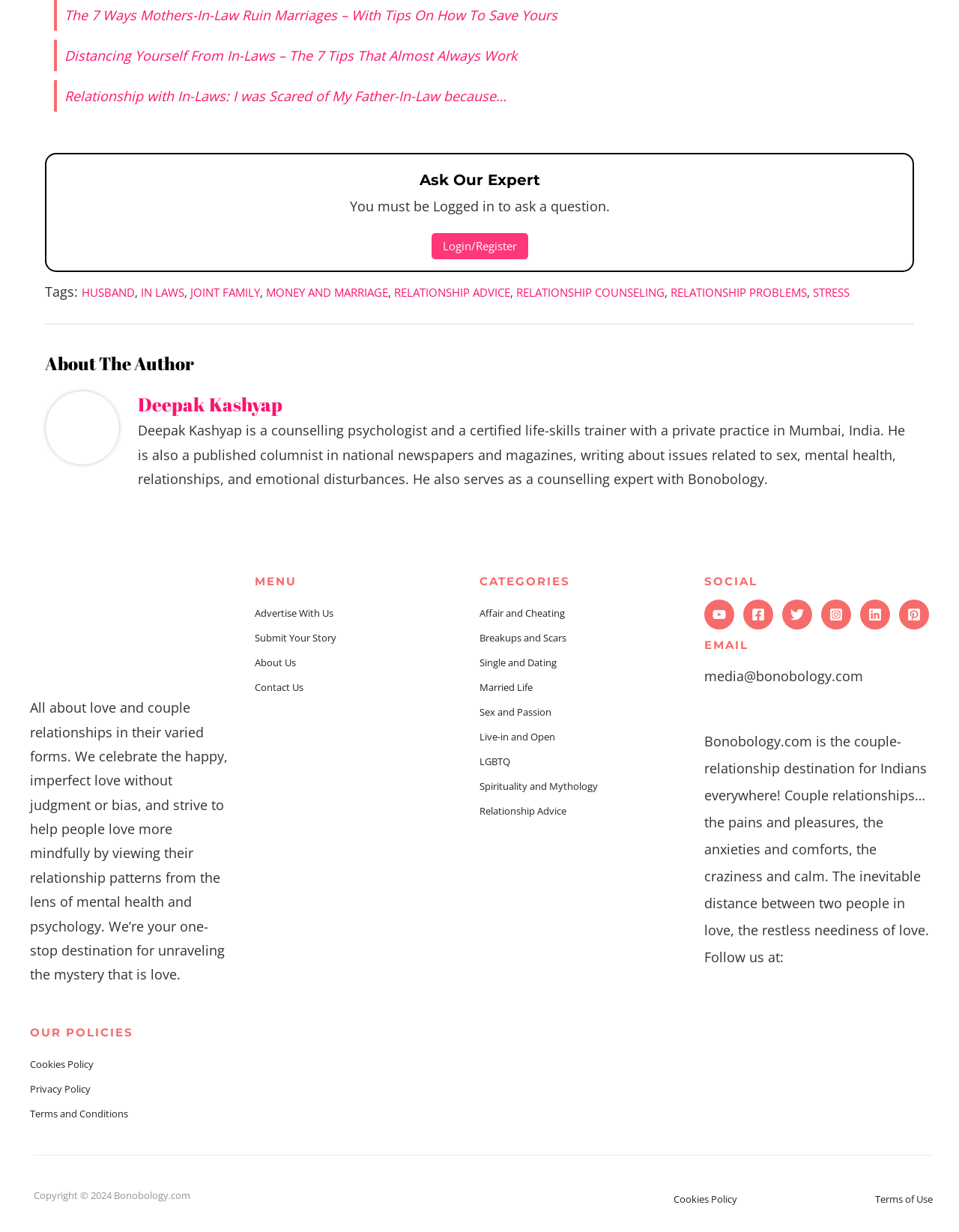Provide your answer in a single word or phrase: 
What is the title of the first link?

The 7 Ways Mothers-In-Law Ruin Marriages